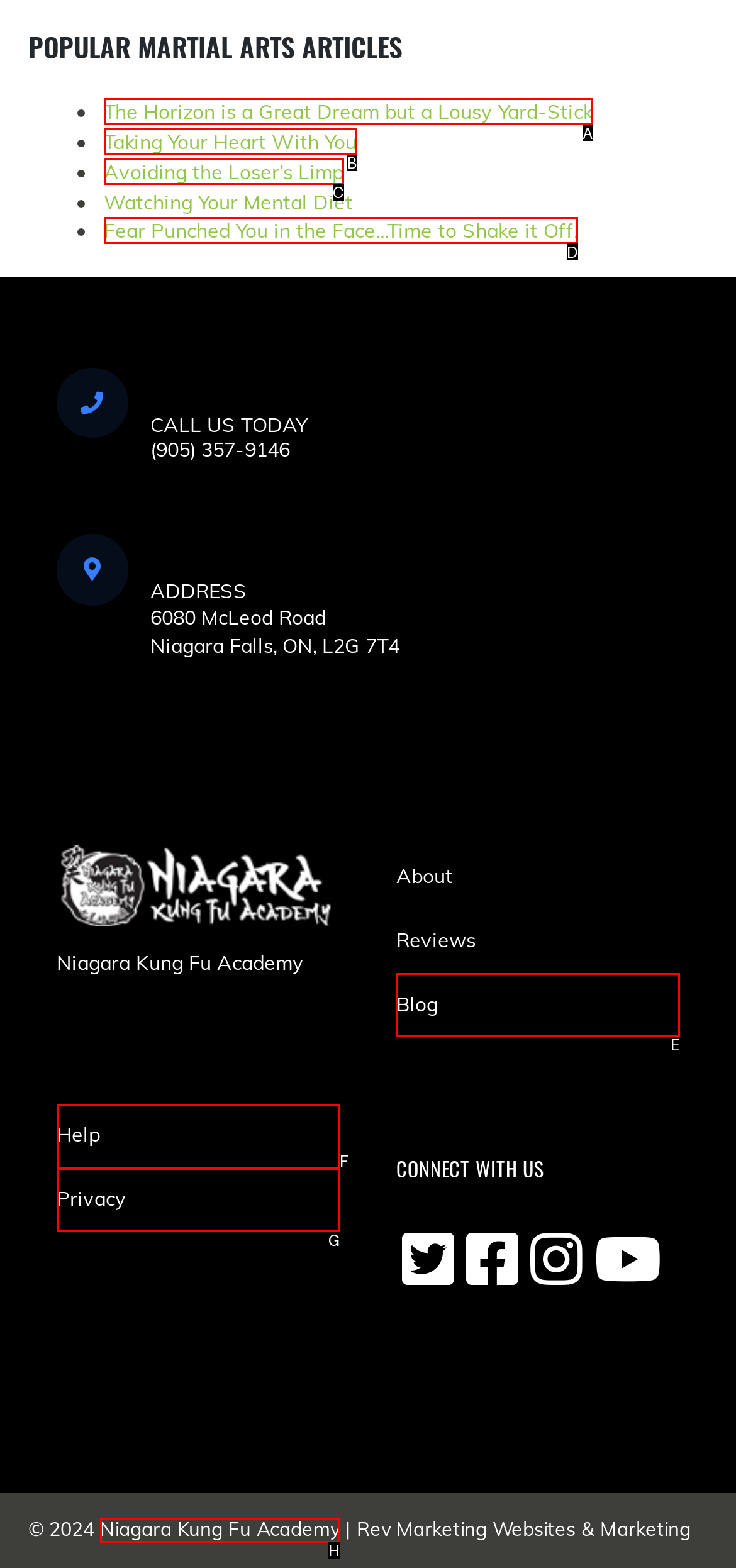Using the description: Jul 3, 2003, find the corresponding HTML element. Provide the letter of the matching option directly.

None